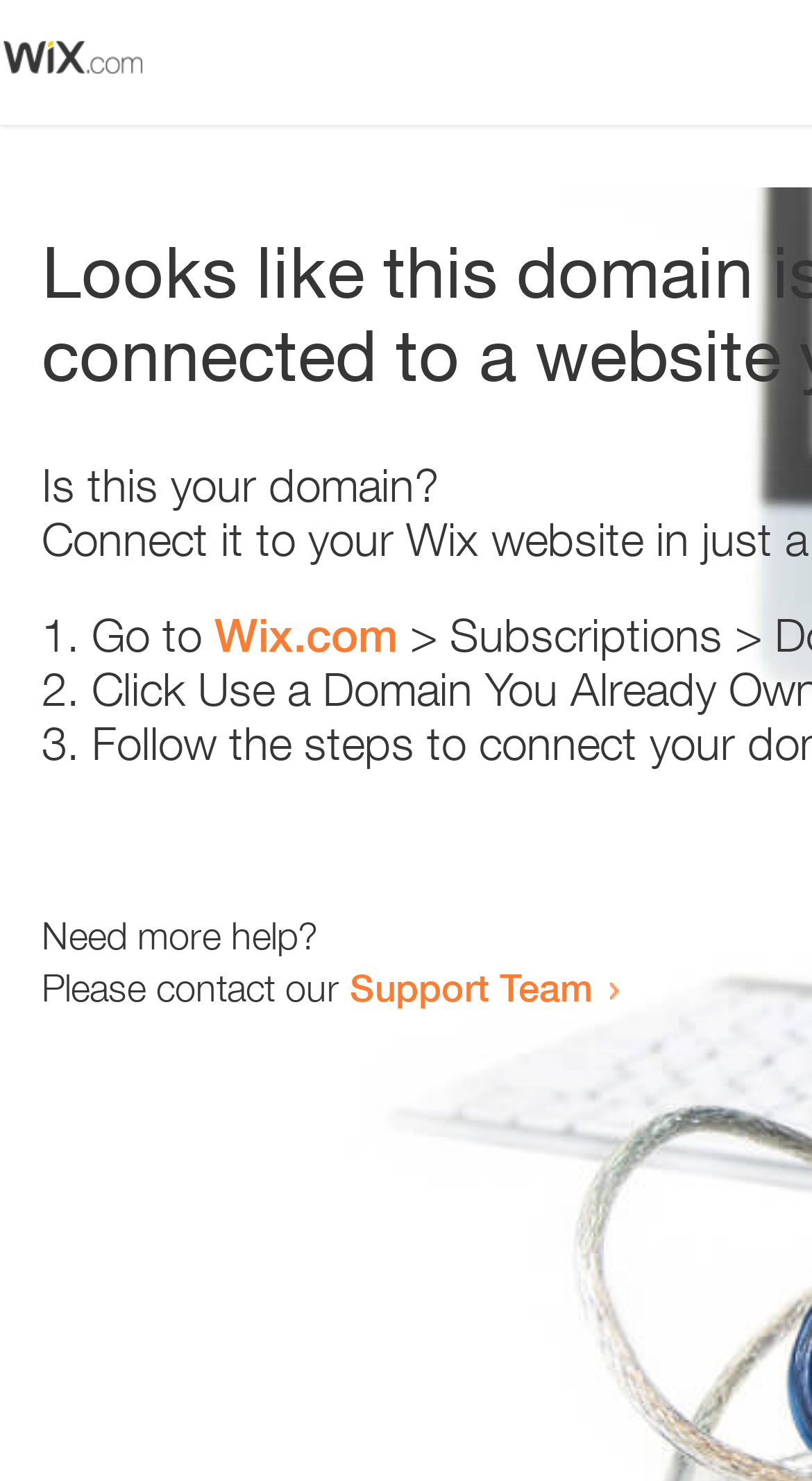What is the position of the image on the webpage?
From the image, respond with a single word or phrase.

Top-left